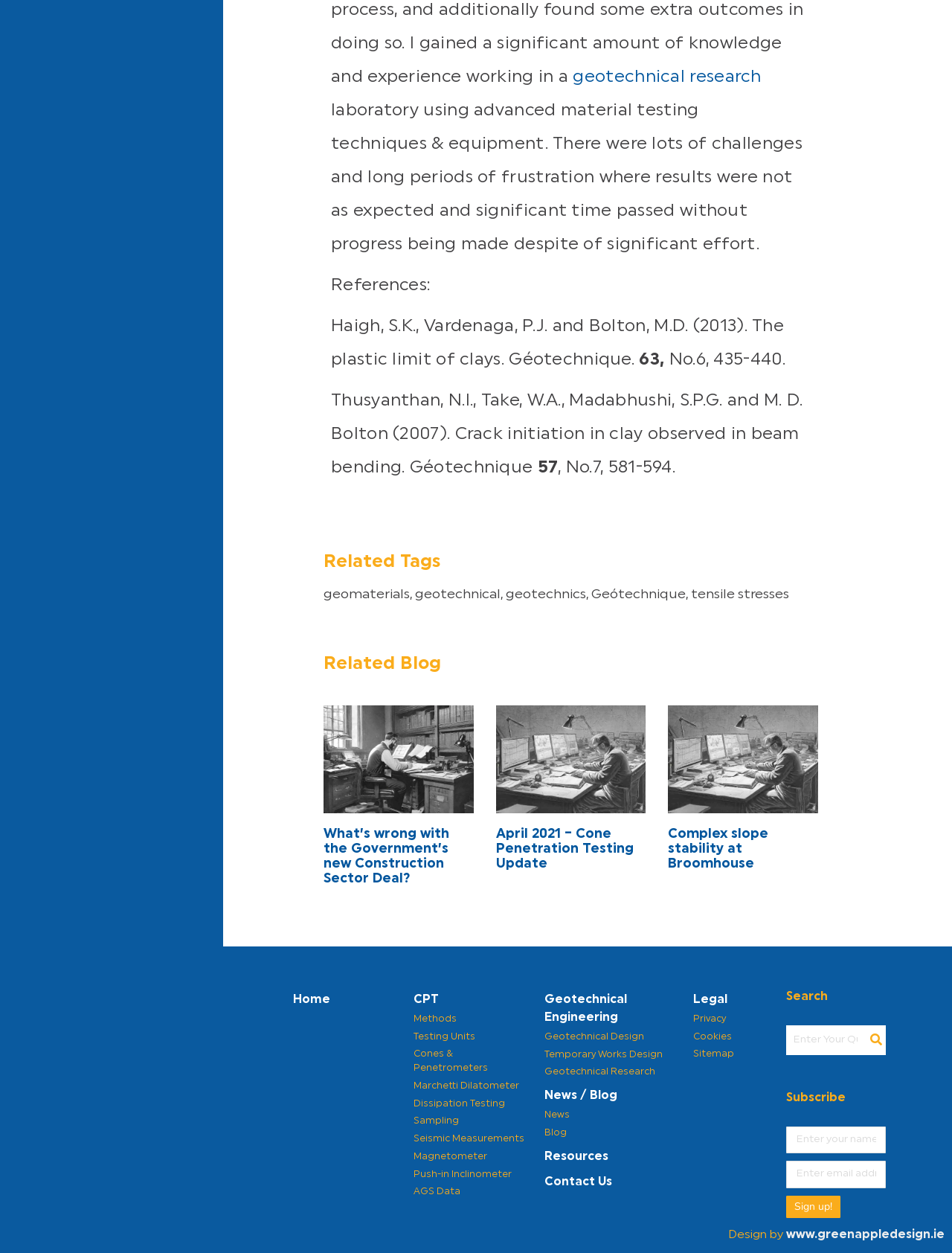Please identify the bounding box coordinates of the region to click in order to complete the given instruction: "Click on the 'Home' link". The coordinates should be four float numbers between 0 and 1, i.e., [left, top, right, bottom].

[0.308, 0.791, 0.38, 0.805]